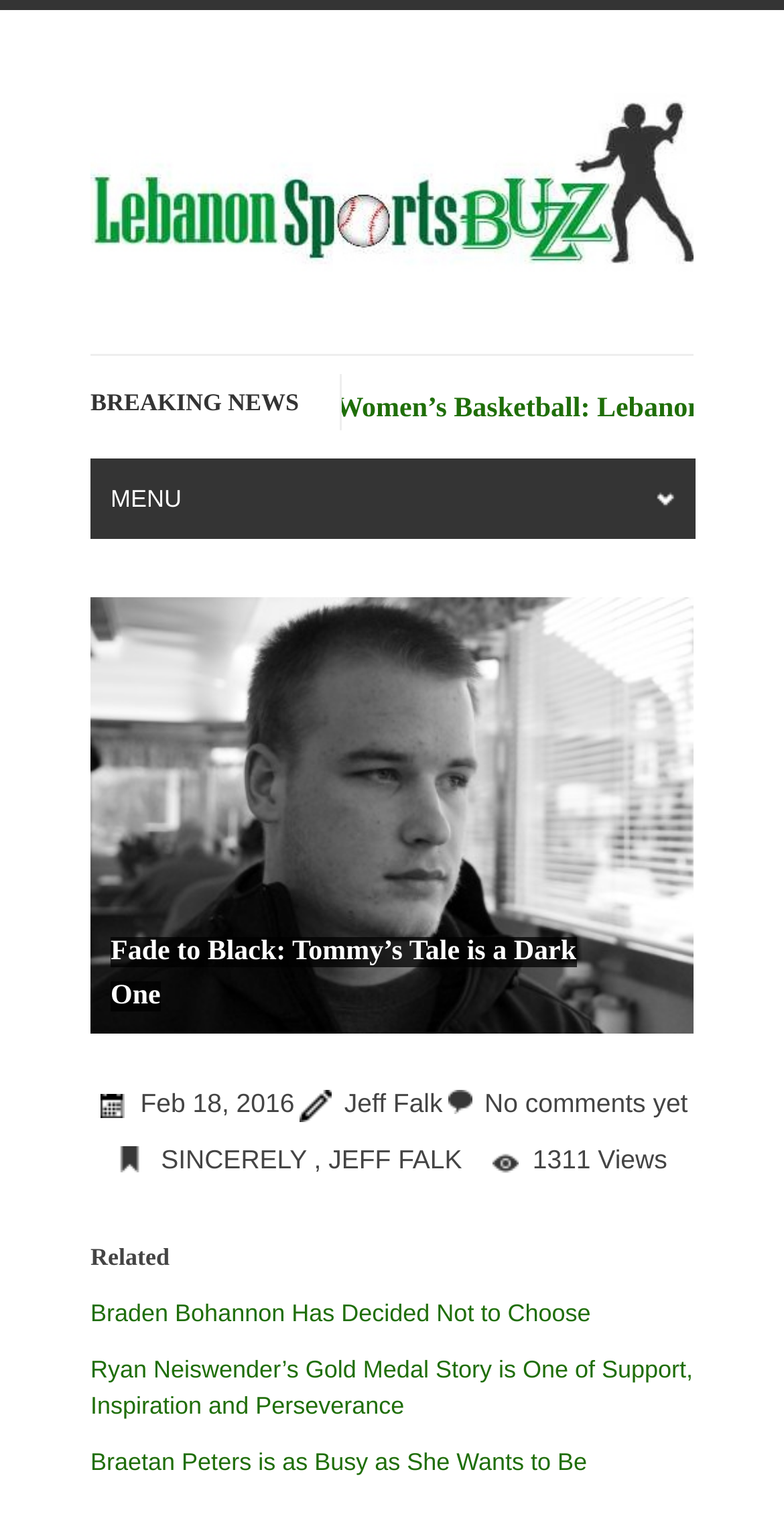Offer a detailed explanation of the webpage layout and contents.

The webpage is about an article titled "Fade to Black: Tommy’s Tale is a Dark One" on the Lebanon Sports Buzz website. At the top left, there is a logo image of Lebanon Sports Buzz, accompanied by a link to the website. Below the logo, a heading "BREAKING NEWS" is displayed, followed by a brief description.

To the right of the logo, a menu is located, indicated by the text "MENU". A combobox is positioned below the menu, allowing users to select options. 

The main article title "Fade to Black: Tommy’s Tale is a Dark One" is displayed prominently in the middle of the page, with an image situated above it. The article's details, including the date "Feb 18, 2016", author "Jeff Falk", and view count "1311 Views" are listed below the title.

At the bottom of the page, a section titled "Related" is presented, featuring three links to other articles: "Braden Bohannon Has Decided Not to Choose", "Ryan Neiswender’s Gold Medal Story is One of Support, Inspiration and Perseverance", and "Braetan Peters is as Busy as She Wants to Be".